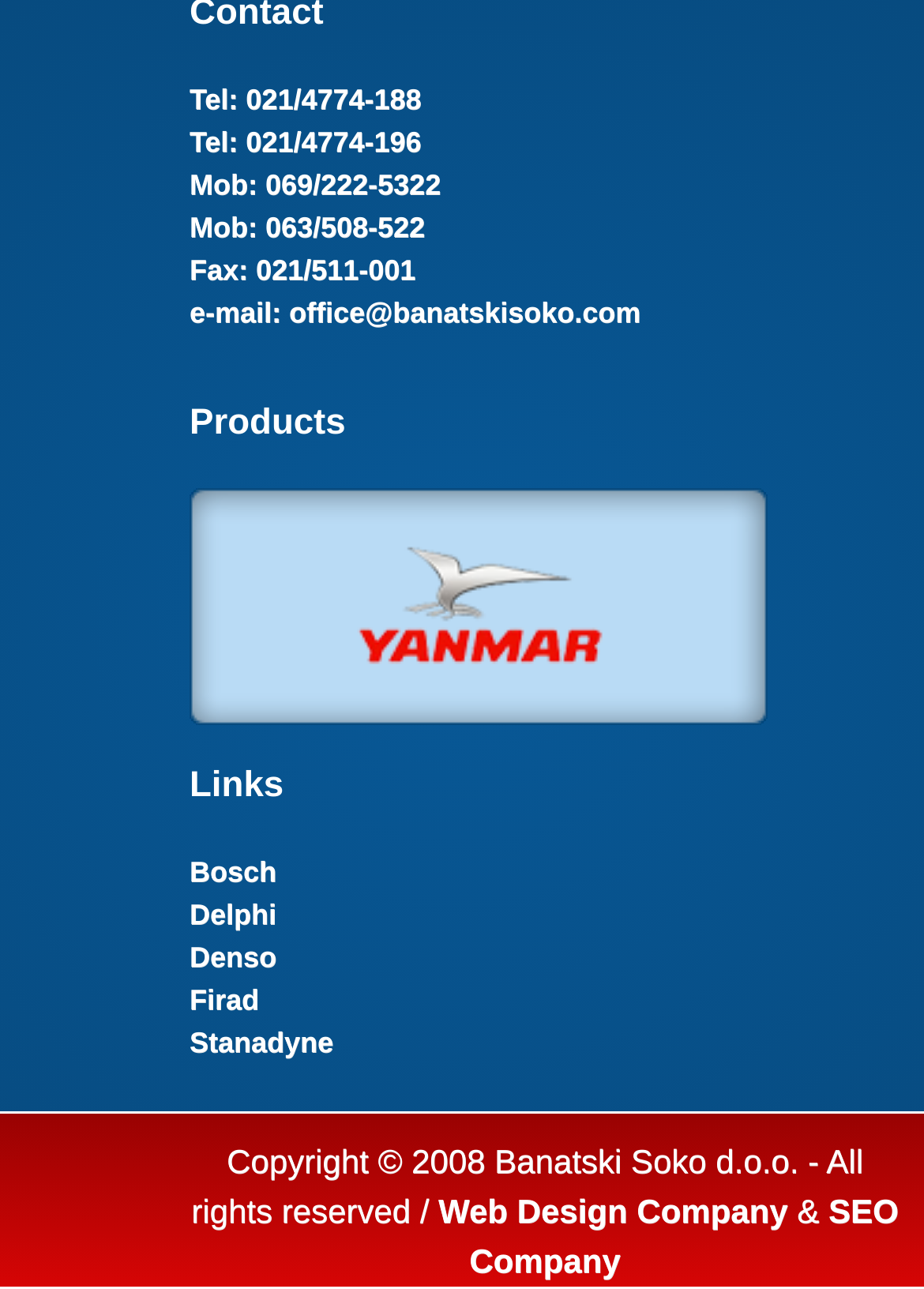Using the provided description Bosch, find the bounding box coordinates for the UI element. Provide the coordinates in (top-left x, top-left y, bottom-right x, bottom-right y) format, ensuring all values are between 0 and 1.

[0.205, 0.664, 0.299, 0.69]